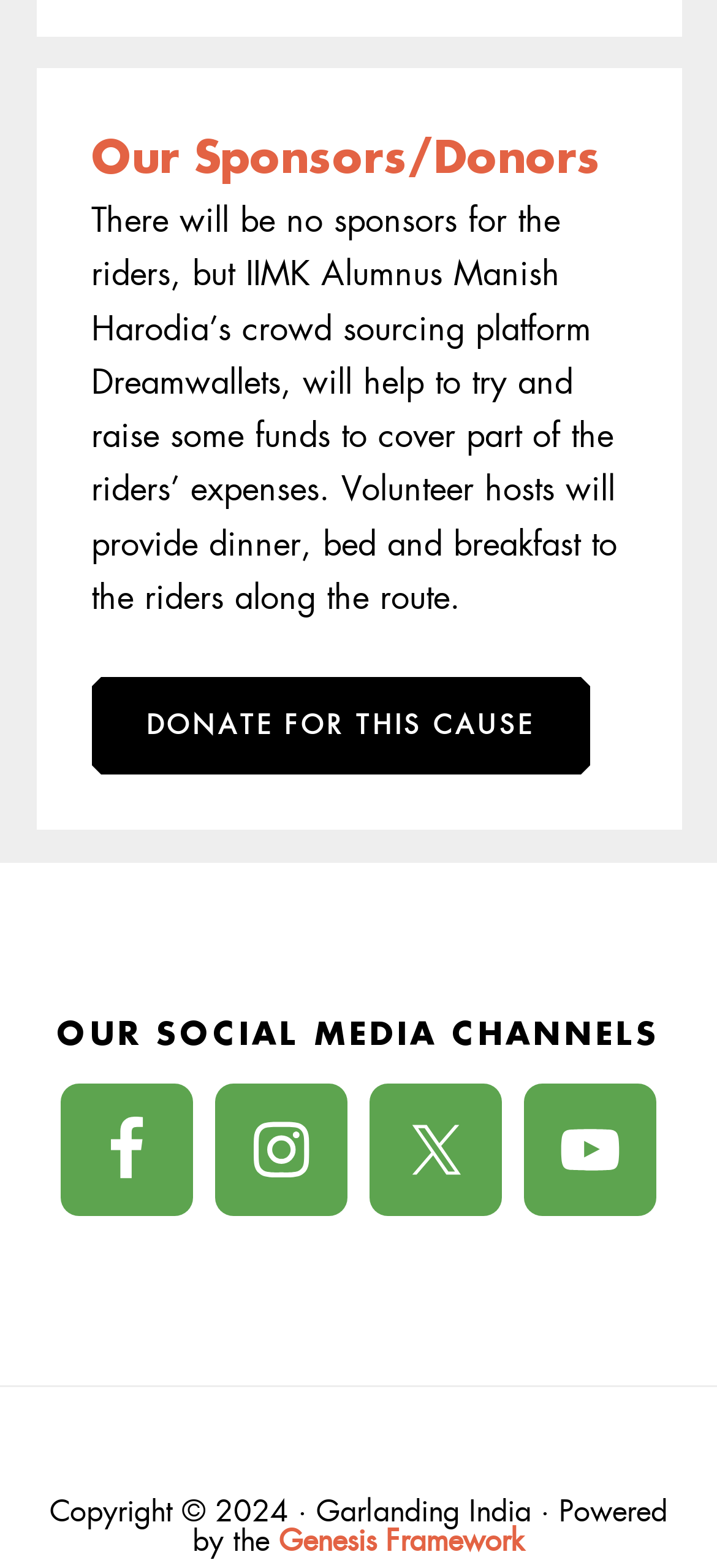Please answer the following question using a single word or phrase: 
How many social media channels are listed?

4